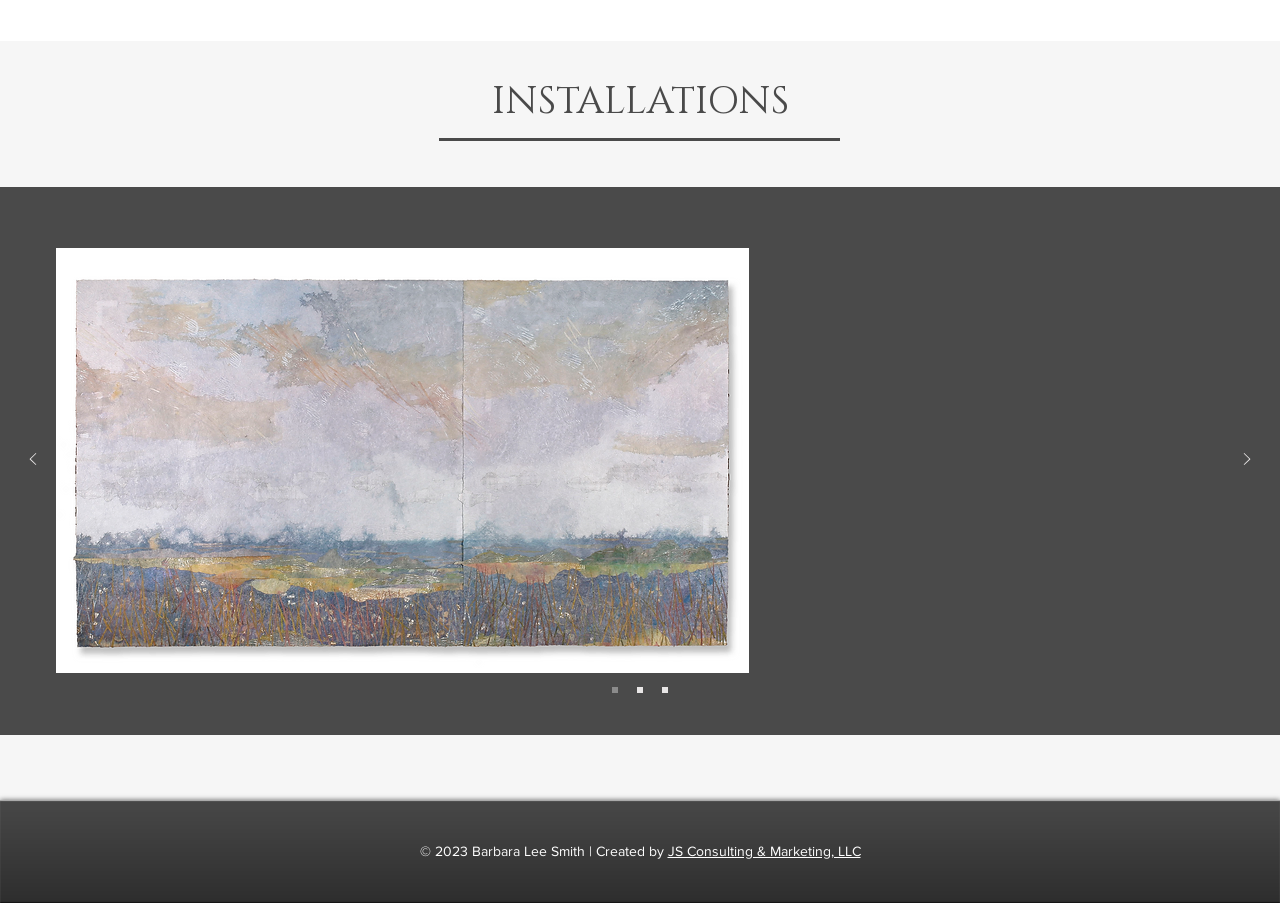Find the bounding box of the element with the following description: "JS Consulting & Marketing, LLC". The coordinates must be four float numbers between 0 and 1, formatted as [left, top, right, bottom].

[0.521, 0.933, 0.672, 0.951]